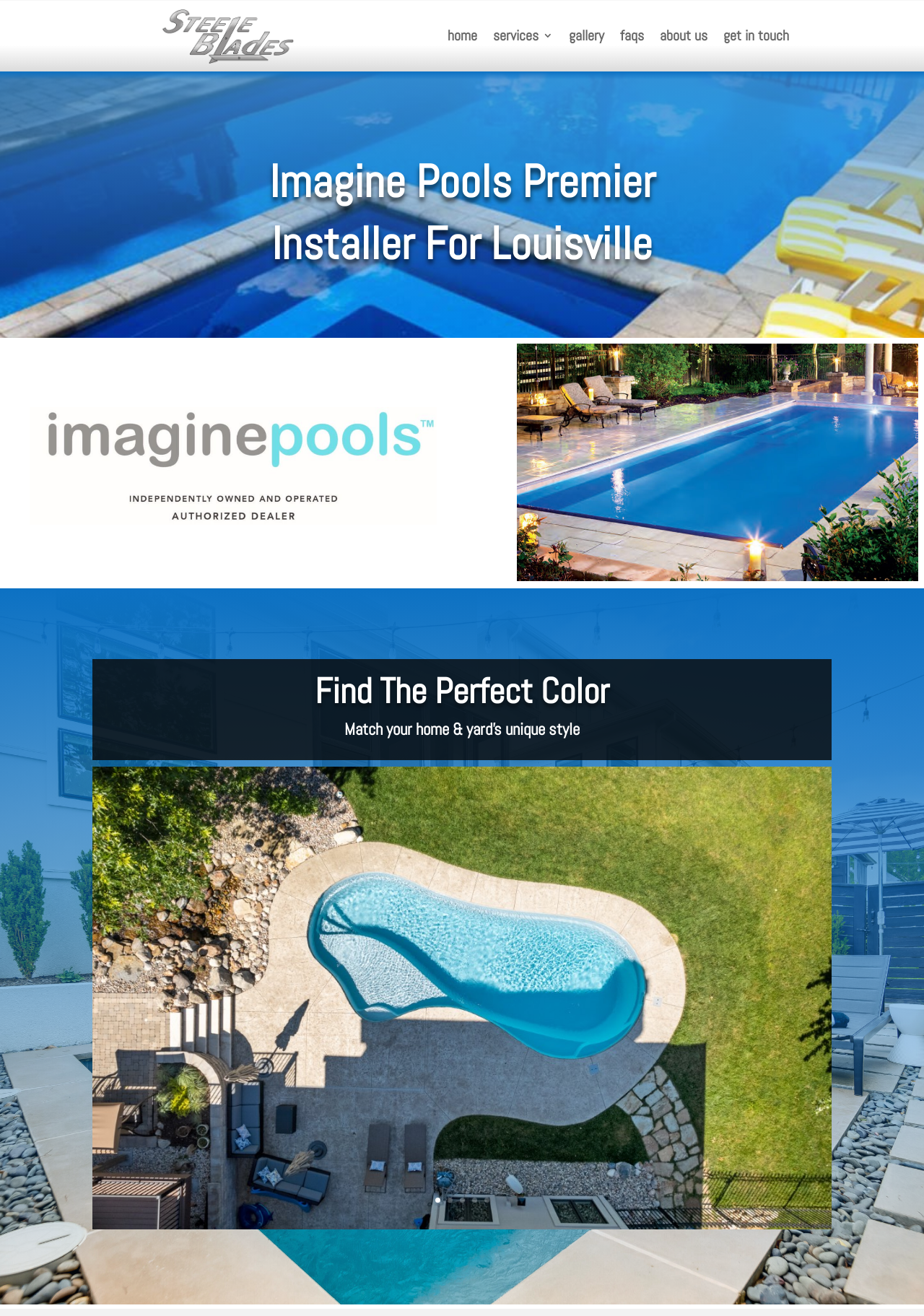What is the purpose of the webpage?
Carefully analyze the image and provide a thorough answer to the question.

Based on the overall structure and content of the webpage, including the headings and links, it can be inferred that the purpose of the webpage is to provide information and services related to pool installation.